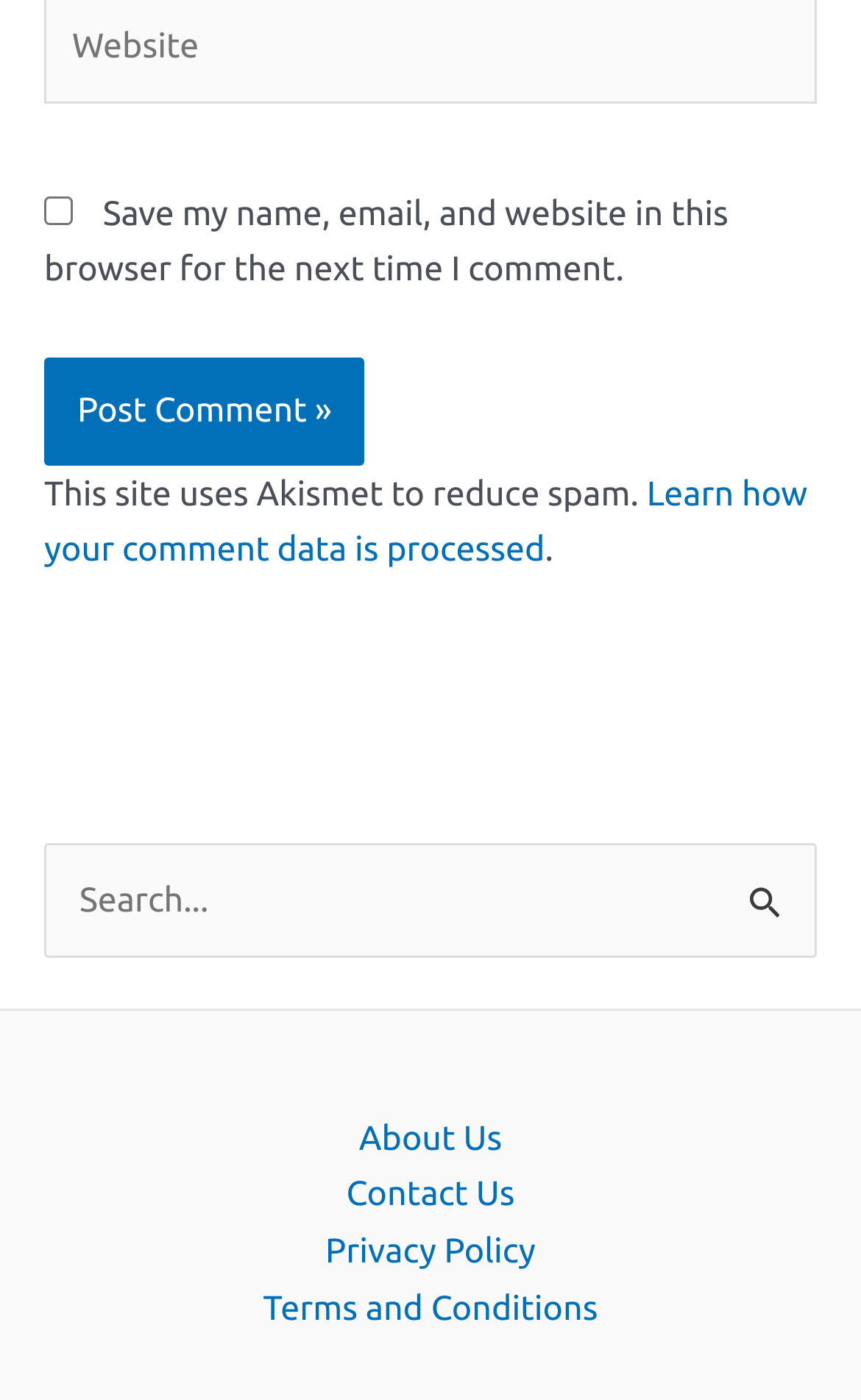Pinpoint the bounding box coordinates for the area that should be clicked to perform the following instruction: "Click the About Us link".

[0.366, 0.793, 0.634, 0.833]